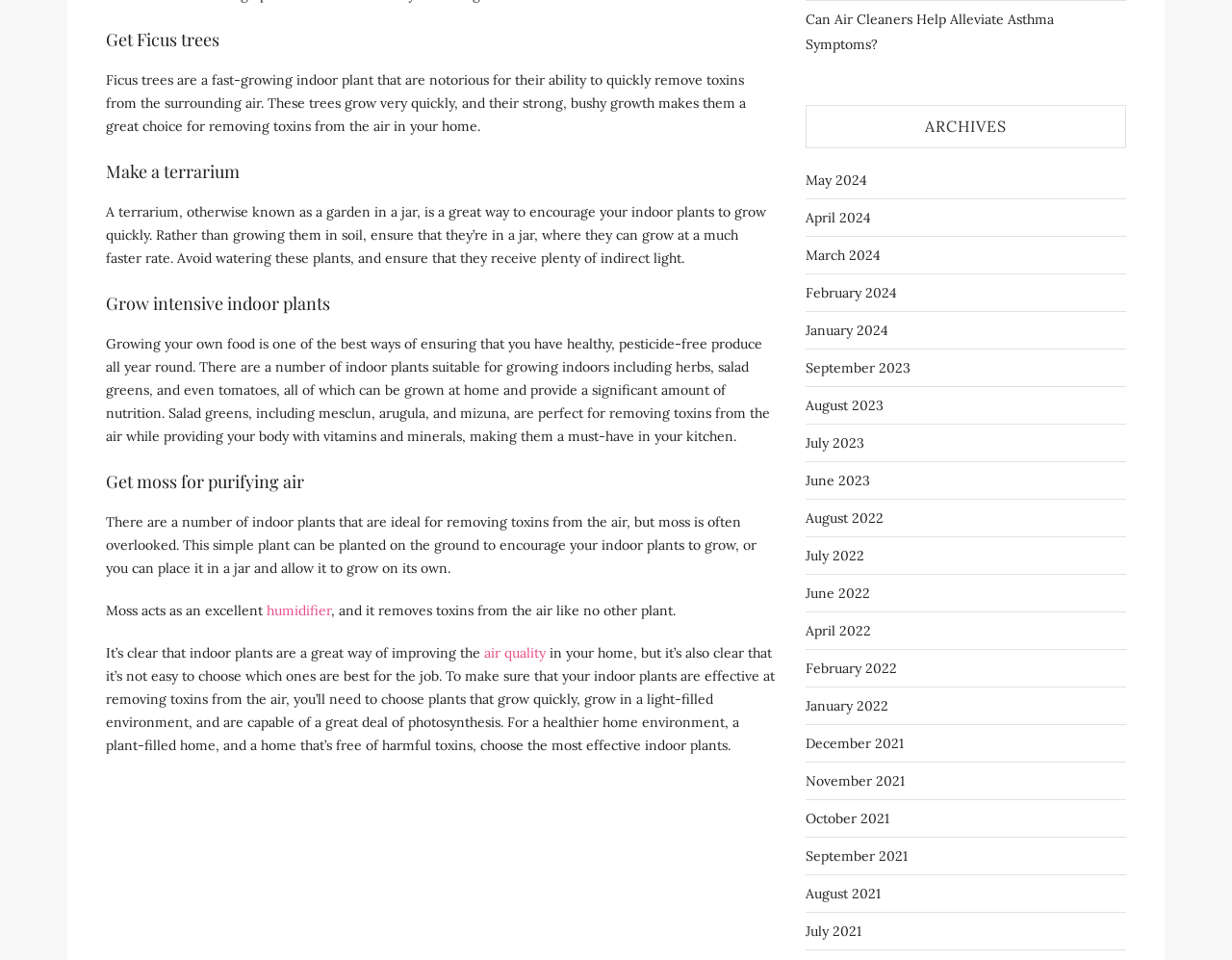Determine the bounding box coordinates of the clickable element to complete this instruction: "Click on the link to learn about air cleaners and asthma symptoms". Provide the coordinates in the format of four float numbers between 0 and 1, [left, top, right, bottom].

[0.654, 0.011, 0.855, 0.055]